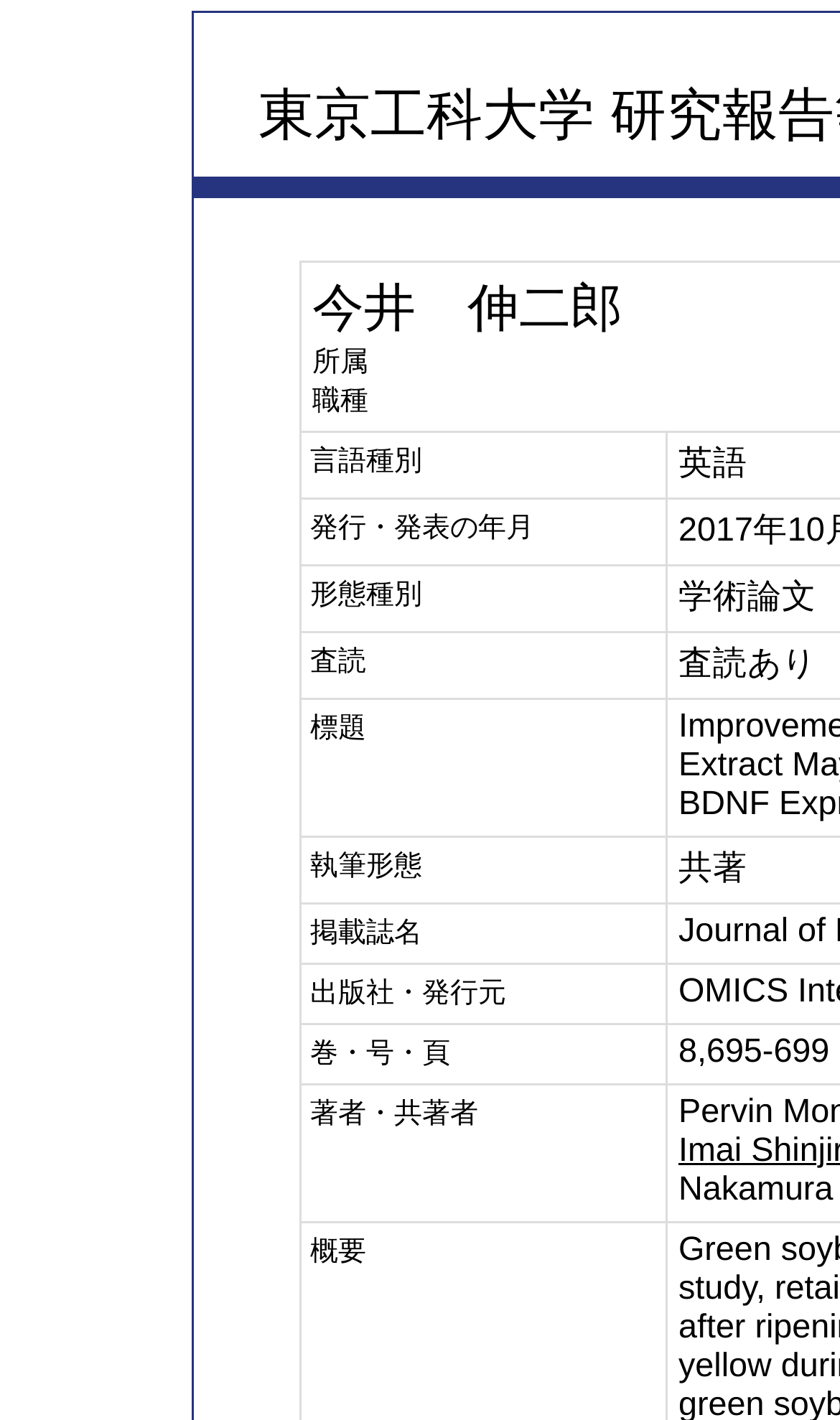What is the publication type?
Answer the question with as much detail as possible.

I found the publication type by looking at the StaticText element with the OCR text '学術論文' at coordinates [0.808, 0.408, 0.972, 0.434].